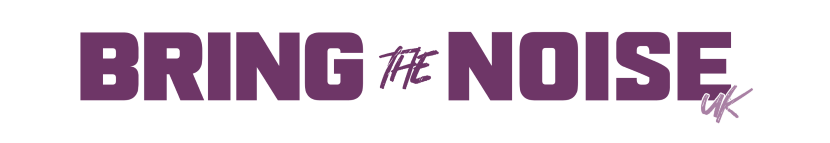Reply to the question with a single word or phrase:
What is the style of the typography?

Bold